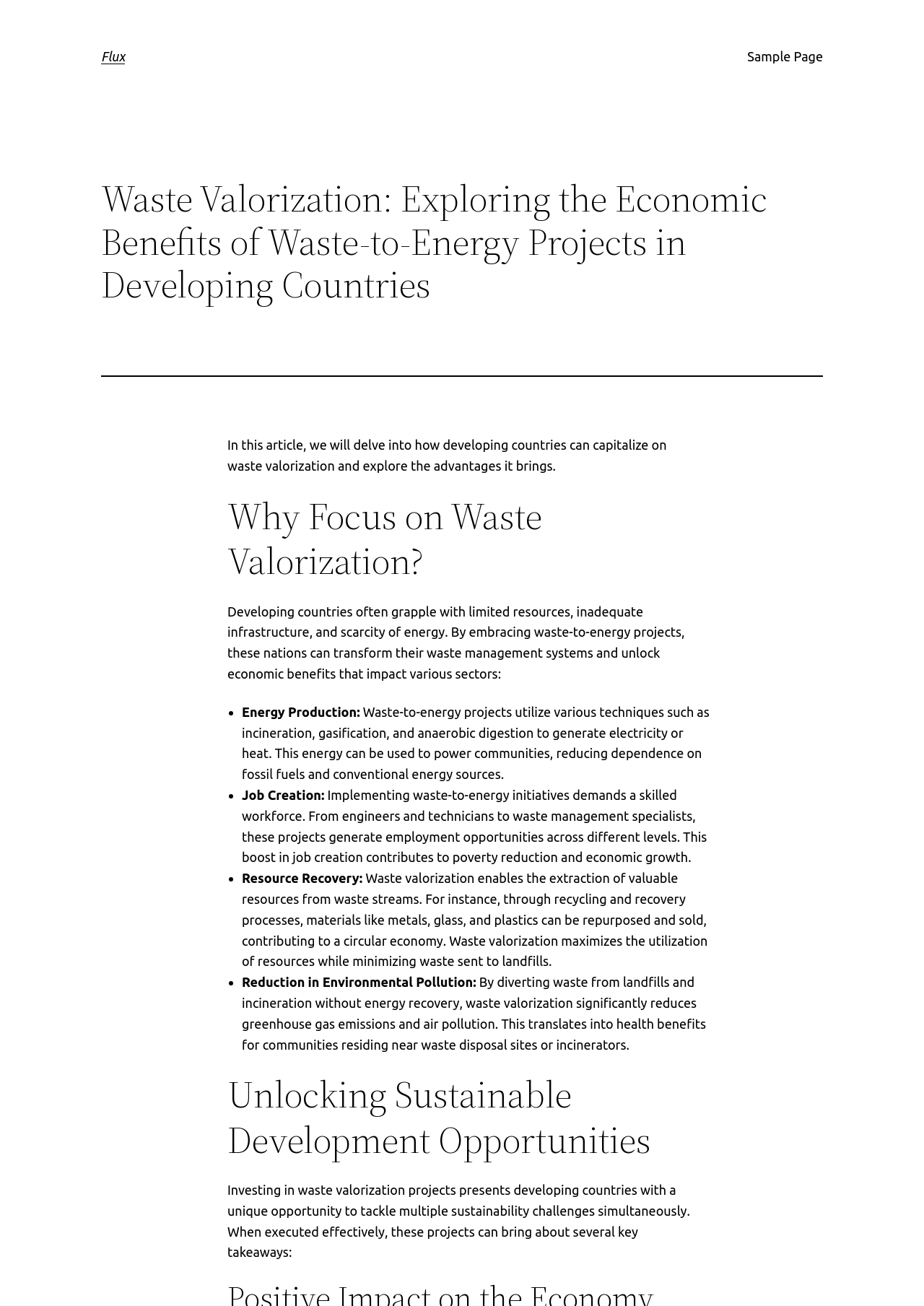From the element description Flux, predict the bounding box coordinates of the UI element. The coordinates must be specified in the format (top-left x, top-left y, bottom-right x, bottom-right y) and should be within the 0 to 1 range.

[0.109, 0.038, 0.135, 0.049]